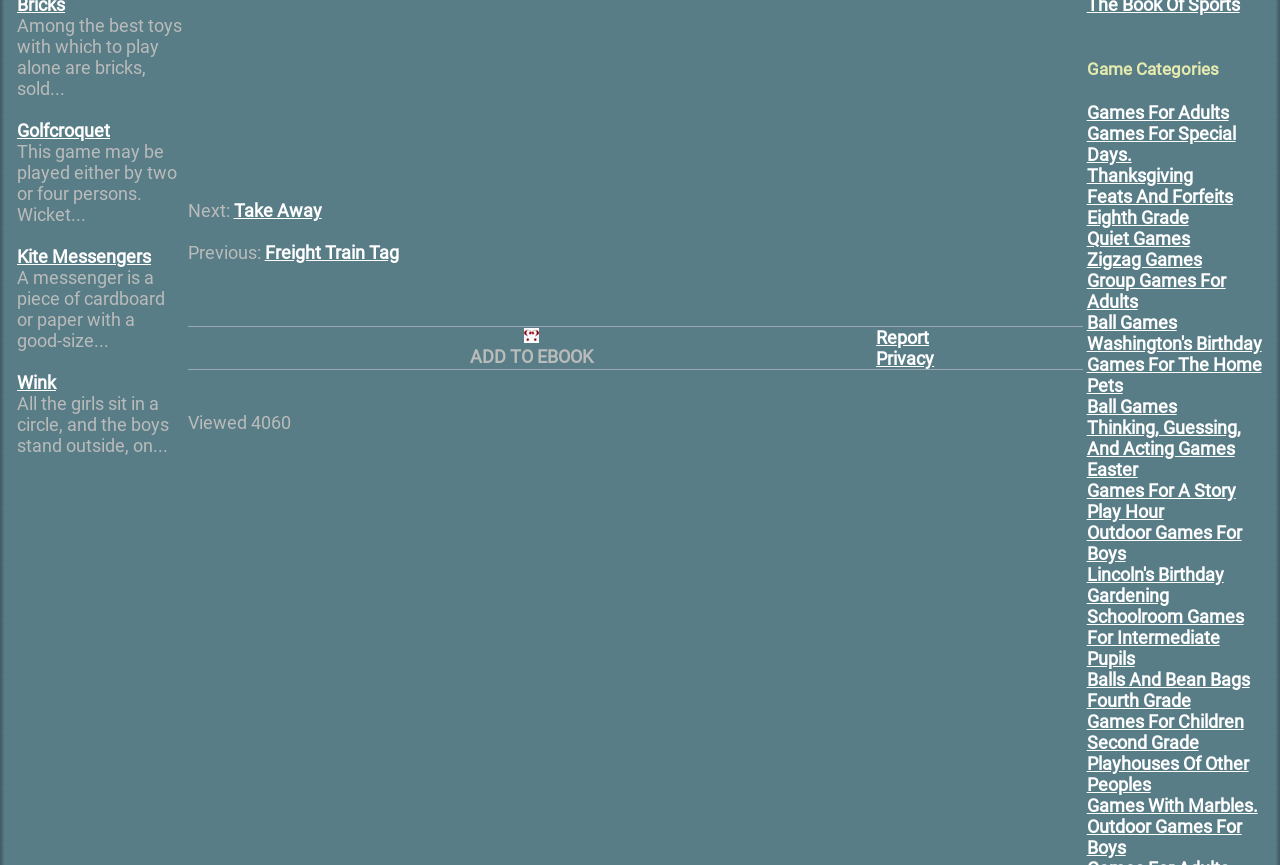Show the bounding box coordinates for the HTML element described as: "Second Grade".

[0.849, 0.846, 0.936, 0.87]